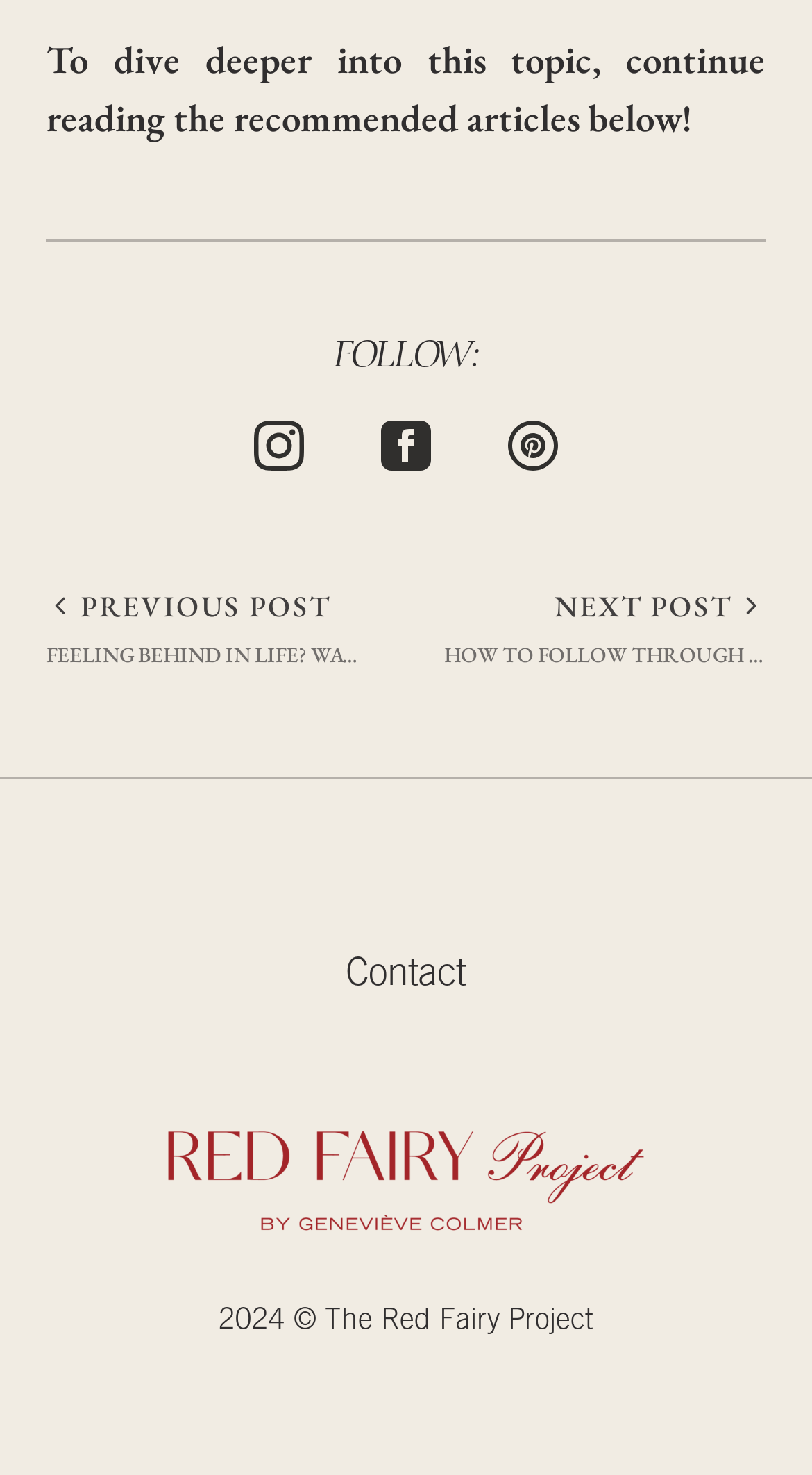What is the copyright year of the website?
Using the visual information, reply with a single word or short phrase.

2024